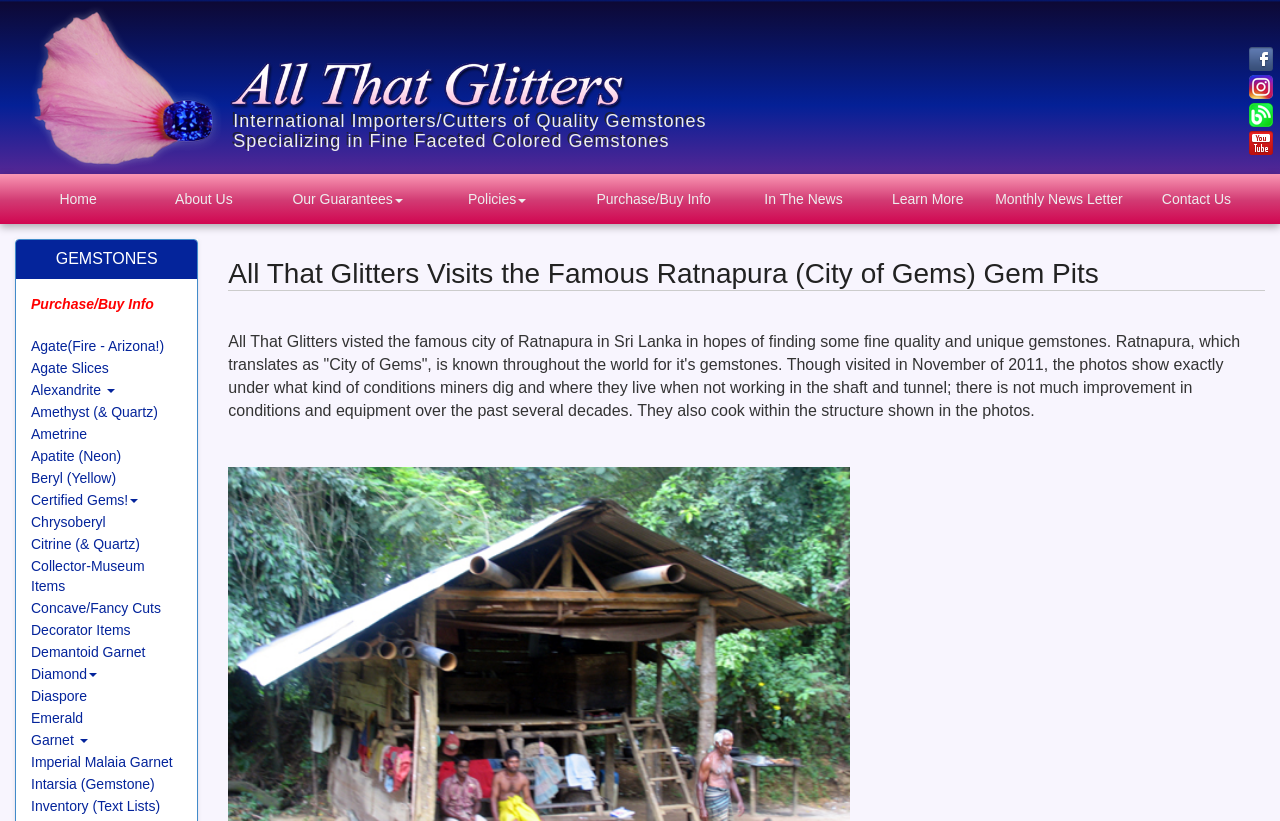What type of gemstones are available on the webpage?
Using the information from the image, provide a comprehensive answer to the question.

The webpage lists various types of gemstones, including Agate, Alexandrite, Amethyst, Apatite, Beryl, Citrine, and more, which are linked to their respective pages.